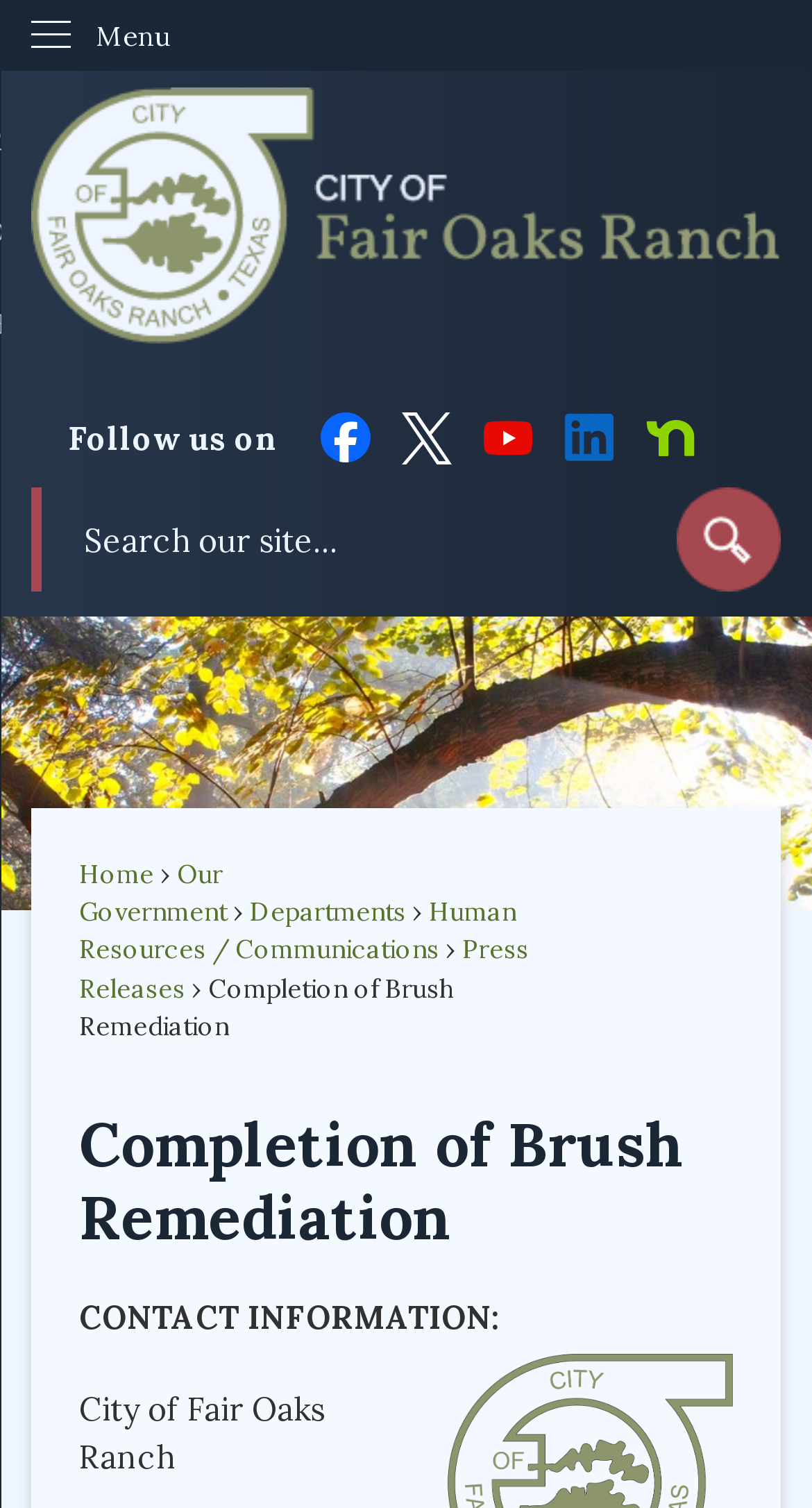Identify the bounding box coordinates of the section to be clicked to complete the task described by the following instruction: "Go to Fair Oaks Ranch TX homepage". The coordinates should be four float numbers between 0 and 1, formatted as [left, top, right, bottom].

[0.039, 0.058, 0.386, 0.228]